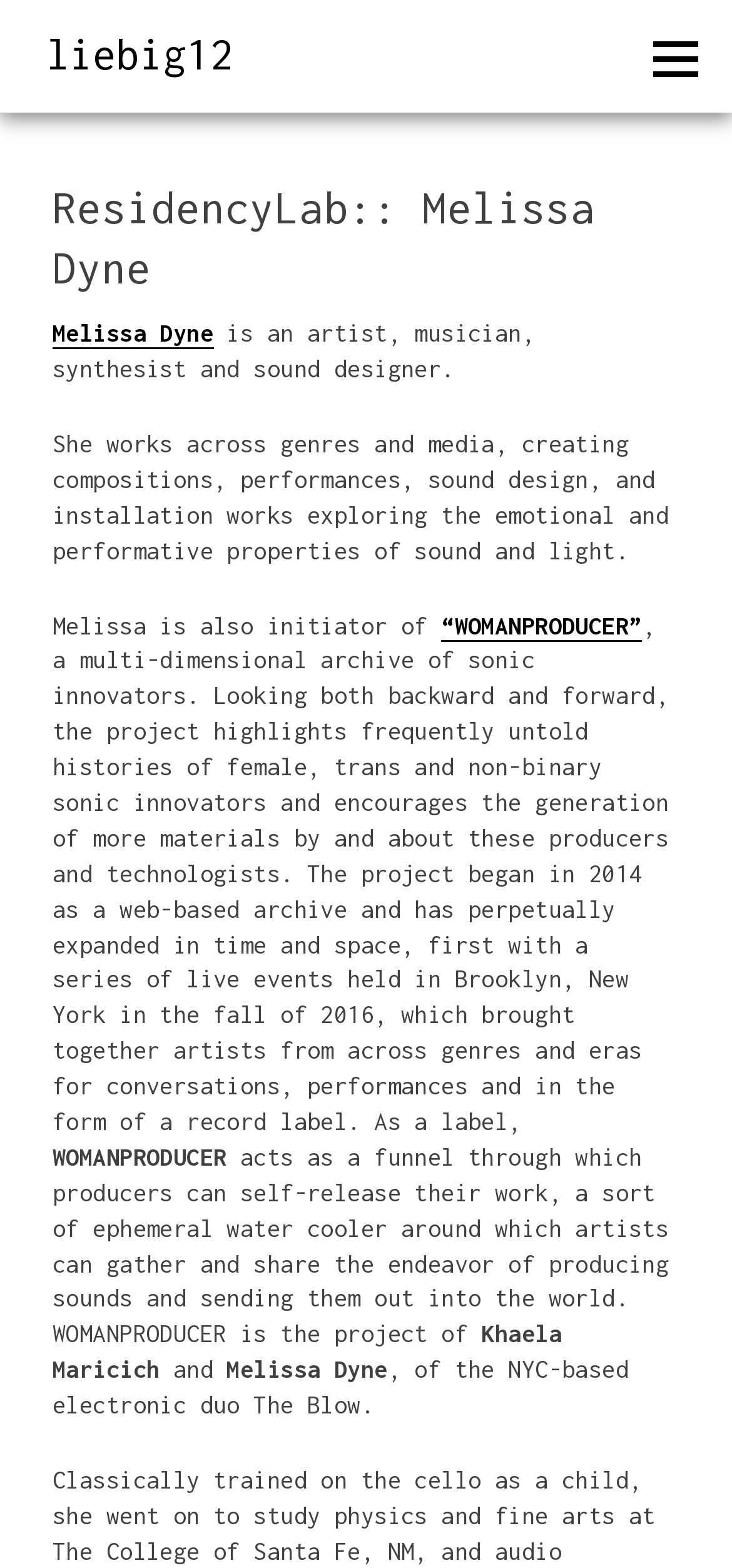What is the primary medium of Melissa Dyne's work?
Look at the screenshot and respond with one word or a short phrase.

Sound and light